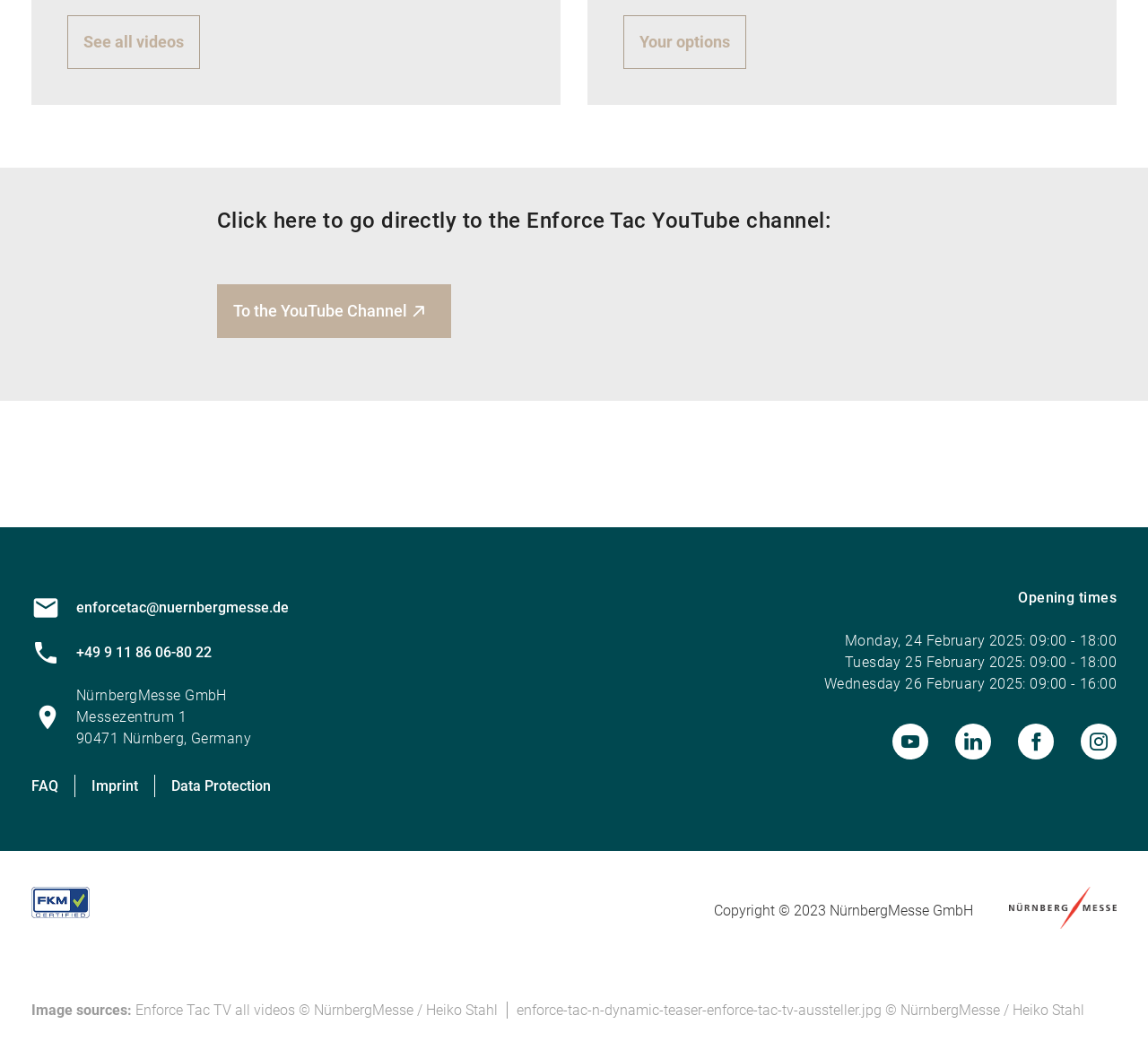Locate the bounding box coordinates of the element you need to click to accomplish the task described by this instruction: "Click on See all videos".

[0.059, 0.015, 0.174, 0.066]